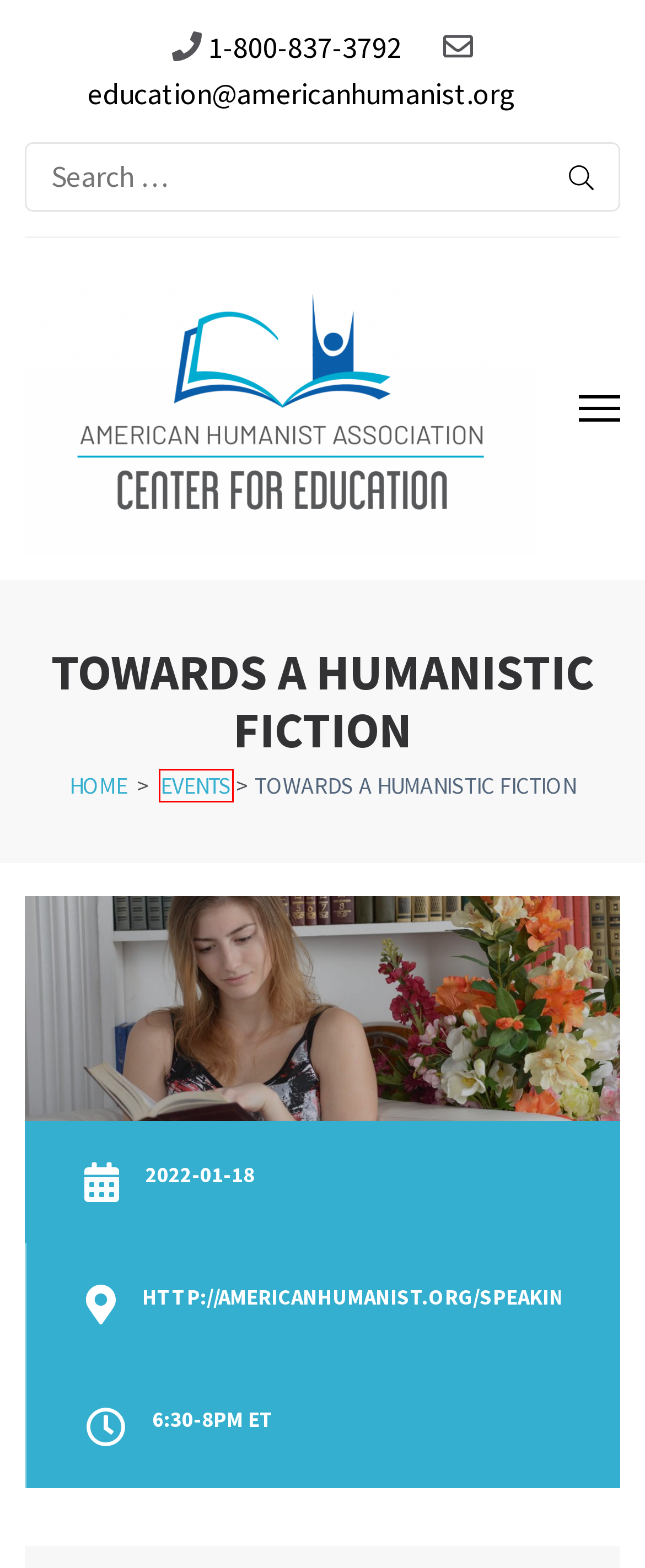You have a screenshot of a webpage with a red bounding box around an element. Identify the webpage description that best fits the new page that appears after clicking the selected element in the red bounding box. Here are the candidates:
A. Resources – AHA Center for Education
B. The Ten Commitments – AHA Center for Education
C. Speaking of Humanism – AHA Center for Education
D. Events – AHA Center for Education
E. Online Studies – AHA Center for Education
F. AHA Center for Education
G. Humanist Studies Program – AHA Center for Education
H. About Us – AHA Center for Education

D